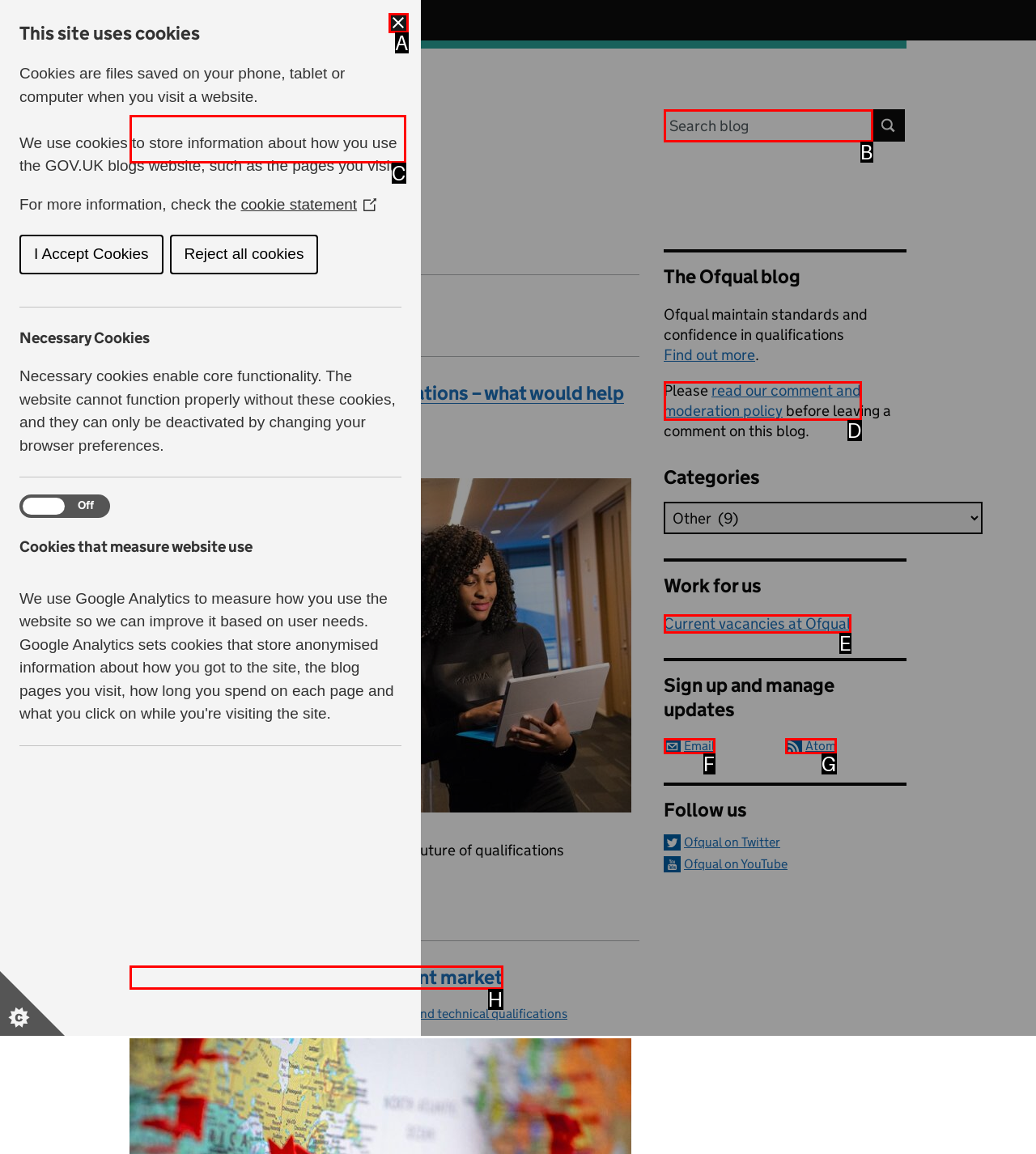Tell me which one HTML element best matches the description: + Newsletter
Answer with the option's letter from the given choices directly.

None